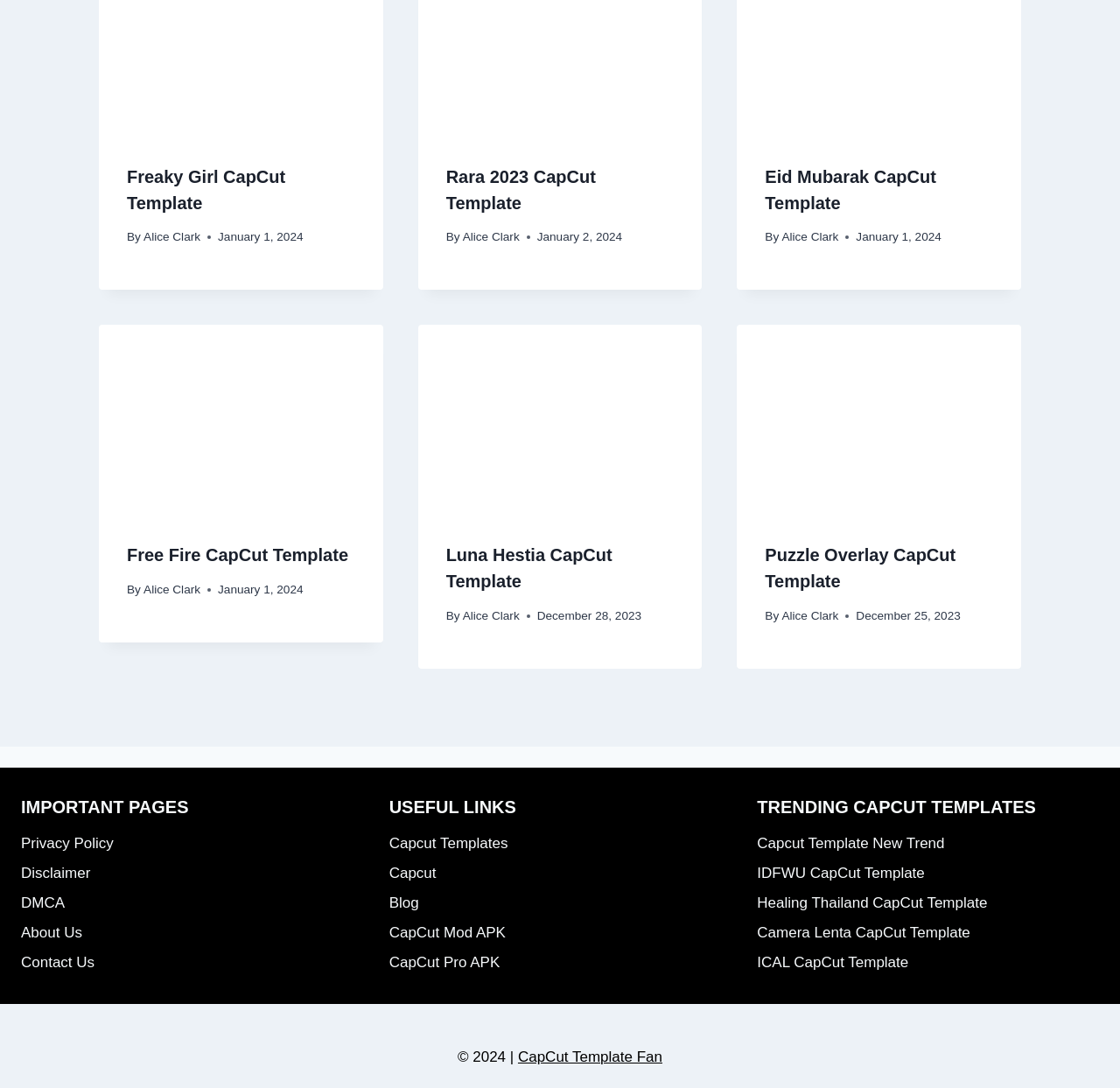Could you determine the bounding box coordinates of the clickable element to complete the instruction: "Explore Capcut Templates"? Provide the coordinates as four float numbers between 0 and 1, i.e., [left, top, right, bottom].

[0.347, 0.762, 0.653, 0.789]